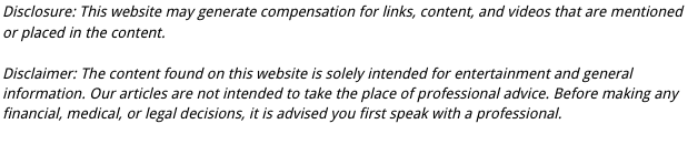What is the purpose of investing in quality windows?
Using the visual information, respond with a single word or phrase.

Better thermal performance